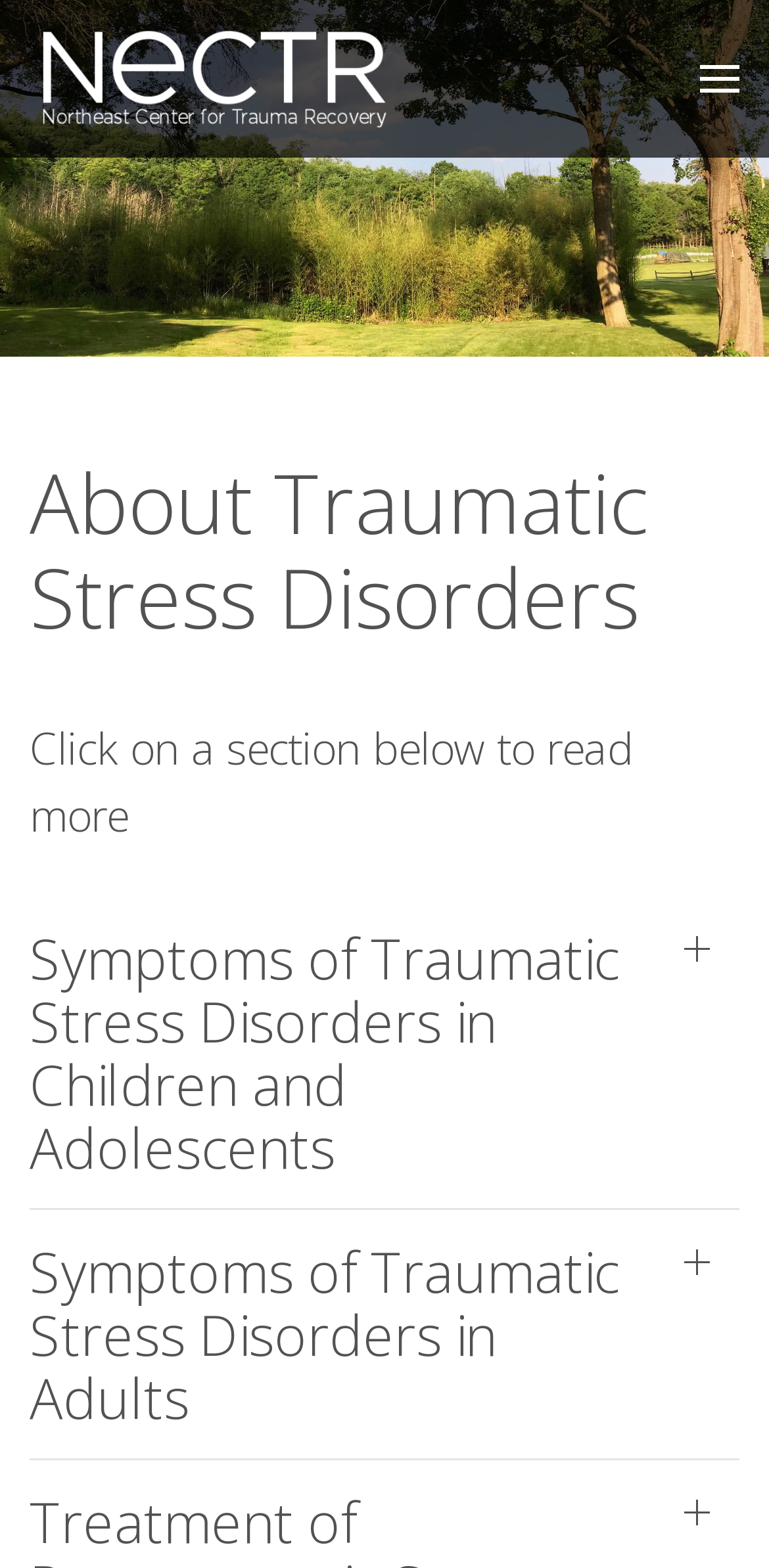Provide a single word or phrase to answer the given question: 
What are the two age groups discussed on the webpage?

Children and Adults